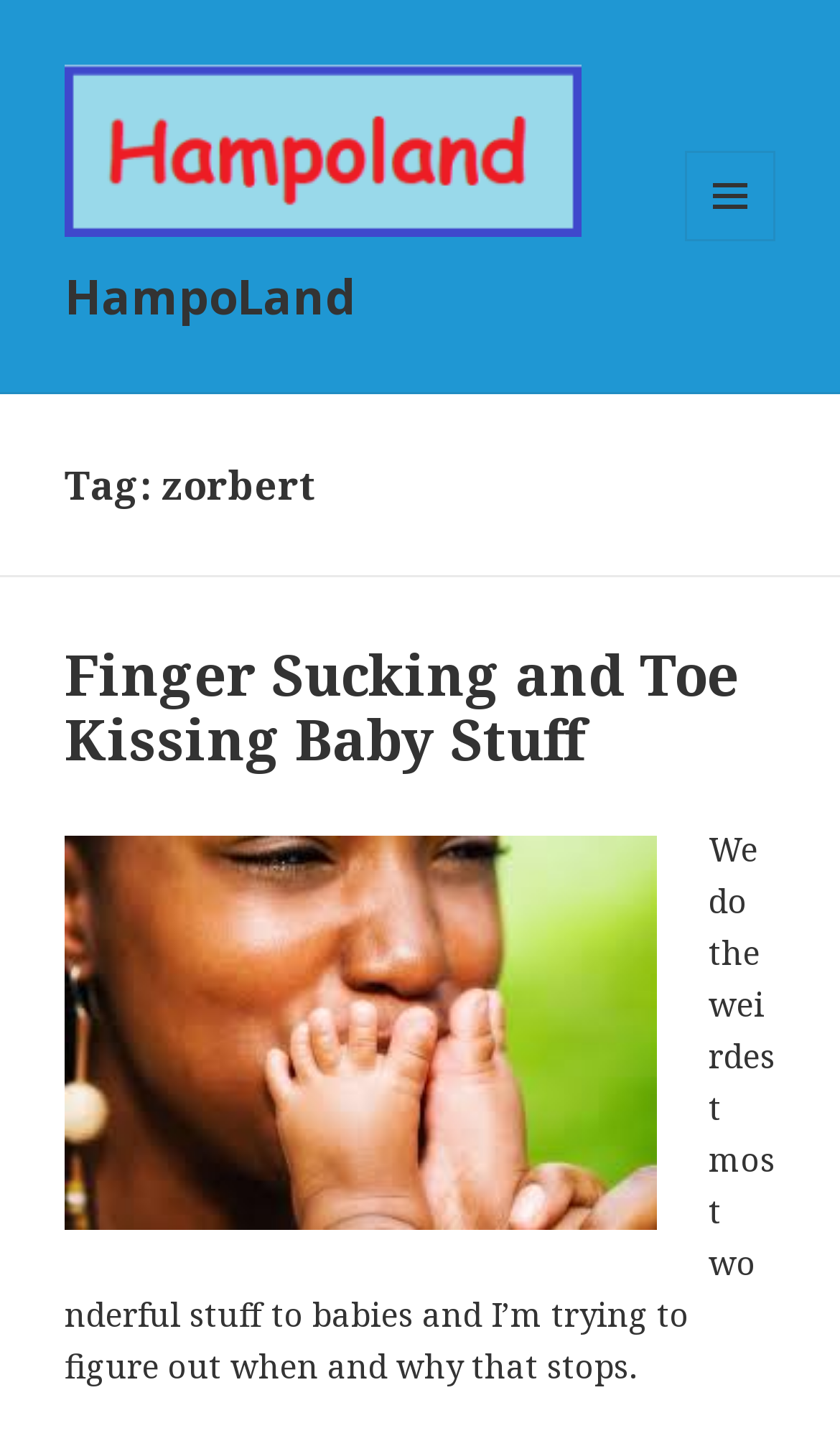Give a one-word or short-phrase answer to the following question: 
How many images are on the webpage?

2